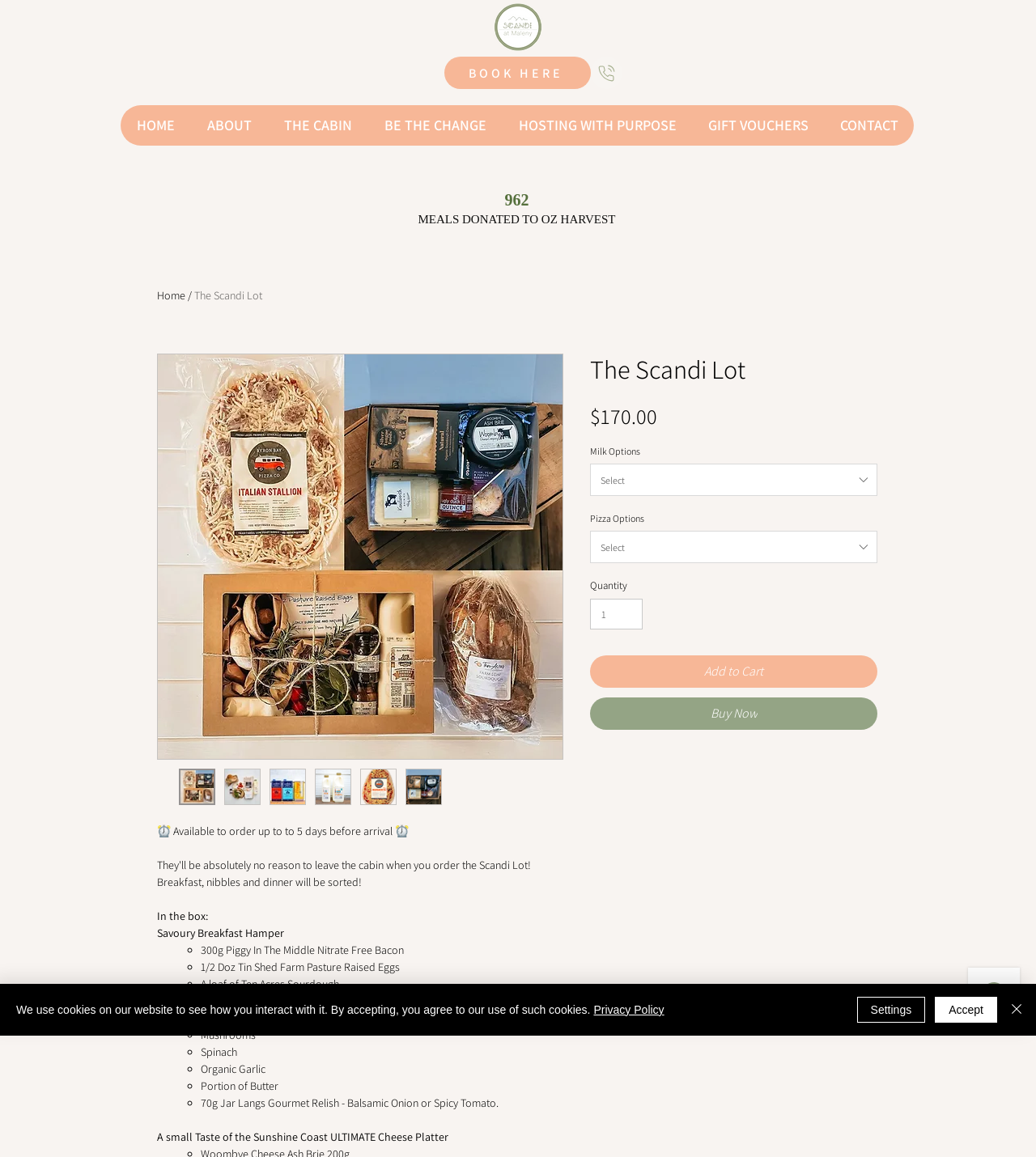Identify the coordinates of the bounding box for the element that must be clicked to accomplish the instruction: "Learn about theCO".

None